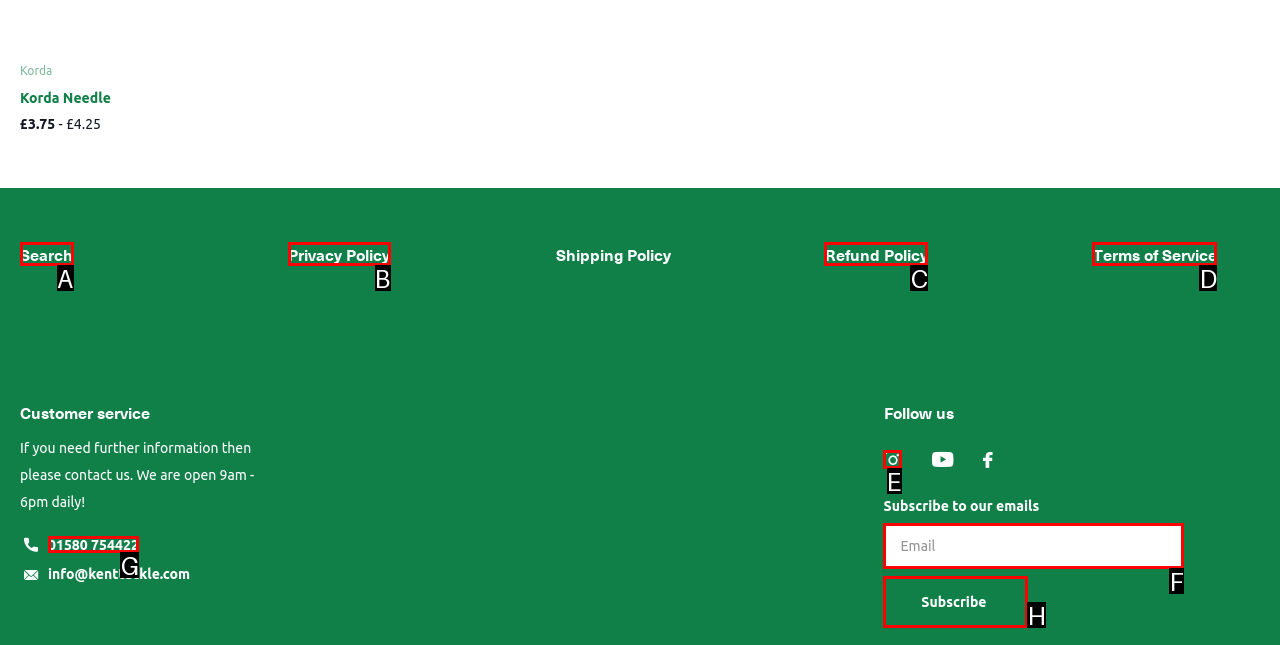Determine which option you need to click to execute the following task: Follow us on Instagram. Provide your answer as a single letter.

E